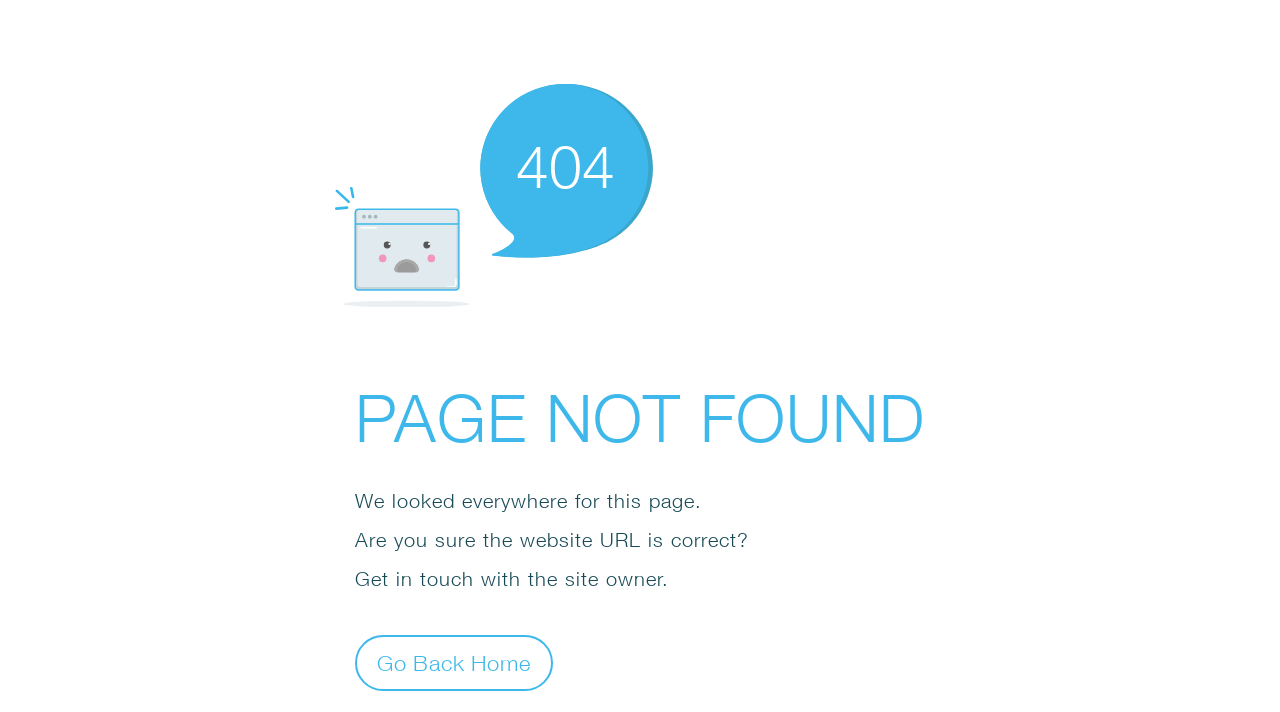Explain the webpage's layout and main content in detail.

The webpage displays an error message, prominently featuring the text "404" in a SVG element located near the top center of the page. Below this, the text "PAGE NOT FOUND" is displayed in a large font size, spanning almost half of the page's width. 

Underneath this heading, there are three paragraphs of text. The first paragraph reads "We looked everywhere for this page." The second paragraph asks "Are you sure the website URL is correct?" and the third paragraph suggests "Get in touch with the site owner." These paragraphs are stacked vertically, aligned to the left, and occupy the middle section of the page.

At the bottom of the page, there is a button labeled "Go Back Home", positioned near the center of the page.